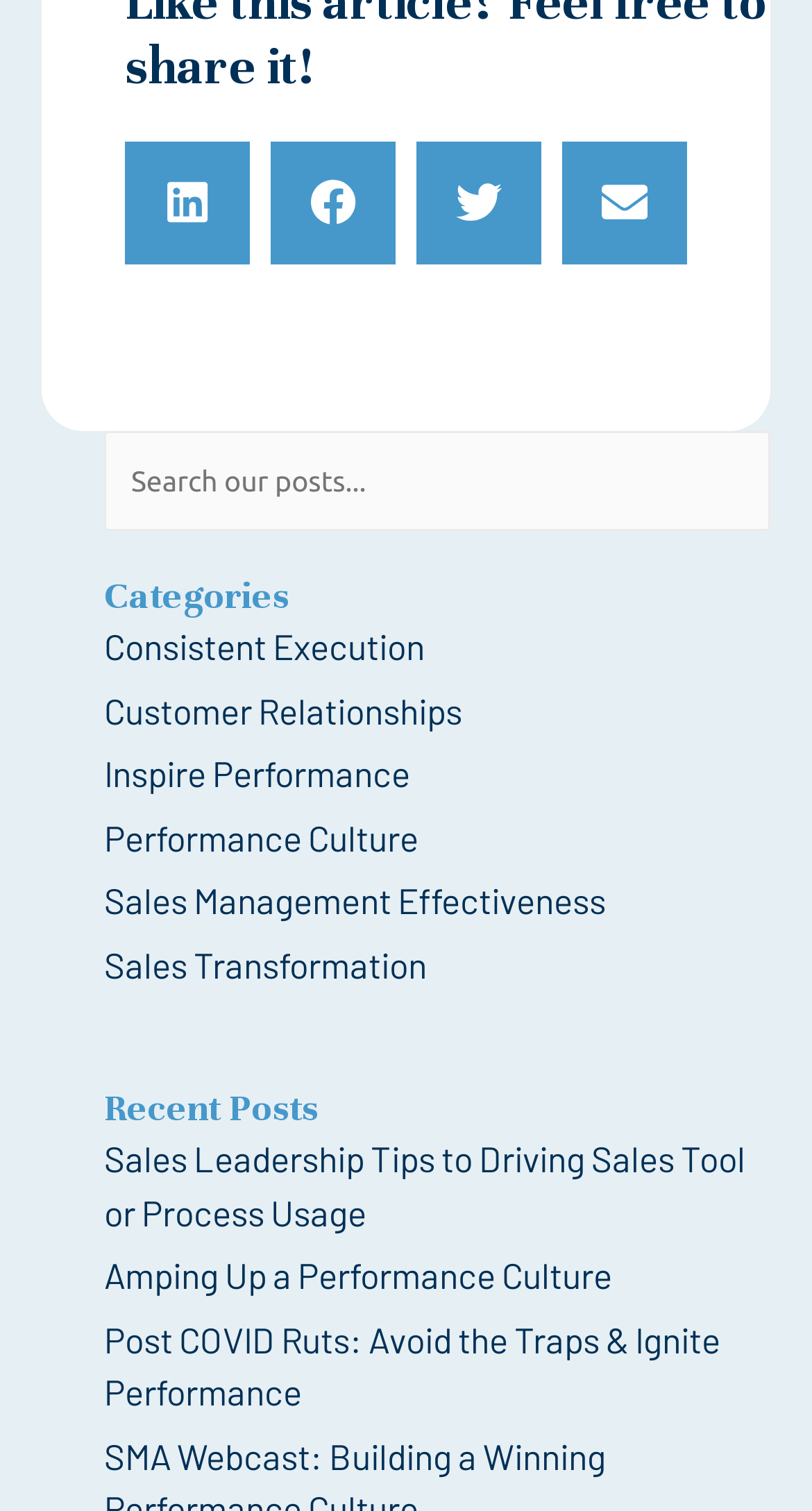Identify the bounding box coordinates for the element you need to click to achieve the following task: "Search". Provide the bounding box coordinates as four float numbers between 0 and 1, in the form [left, top, right, bottom].

[0.128, 0.285, 0.949, 0.352]